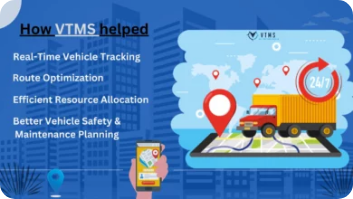Create a vivid and detailed description of the image.

The image titled "How VTMS helped" presents a vibrant graphic illustrating the impact of the VTMS (Vehicle Tracking Management System) on transportation efficiency. On the left, a hand holds a smartphone displaying a vehicle tracking interface, symbolizing real-time monitoring capabilities. To the right, a bright red truck is shown on a digital map, accompanied by location markers that emphasize GPS tracking and route optimization. The infographic lists key benefits of VTMS, including:

1. Real-Time Vehicle Tracking
2. Route Optimization
3. Efficient Resource Allocation
4. Better Vehicle Safety & Maintenance Planning

The background features a stylized cityscape, underscoring the urban transportation context. Overall, this image succinctly conveys how VTMS enhances logistical efficiency and safety for transport operations.